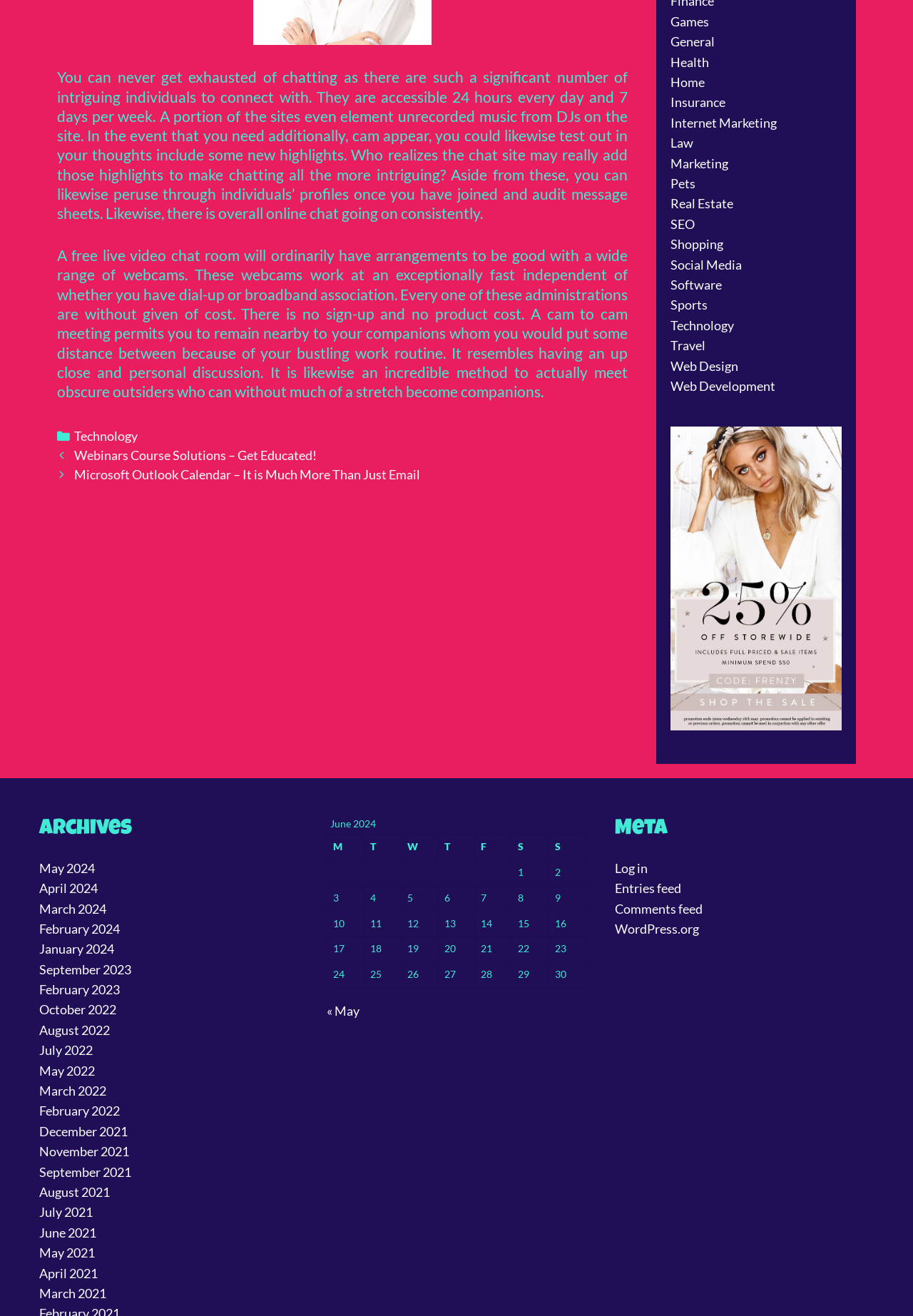What is the text content of the first StaticText element?
Answer with a single word or short phrase according to what you see in the image.

You can never get exhausted of chatting...